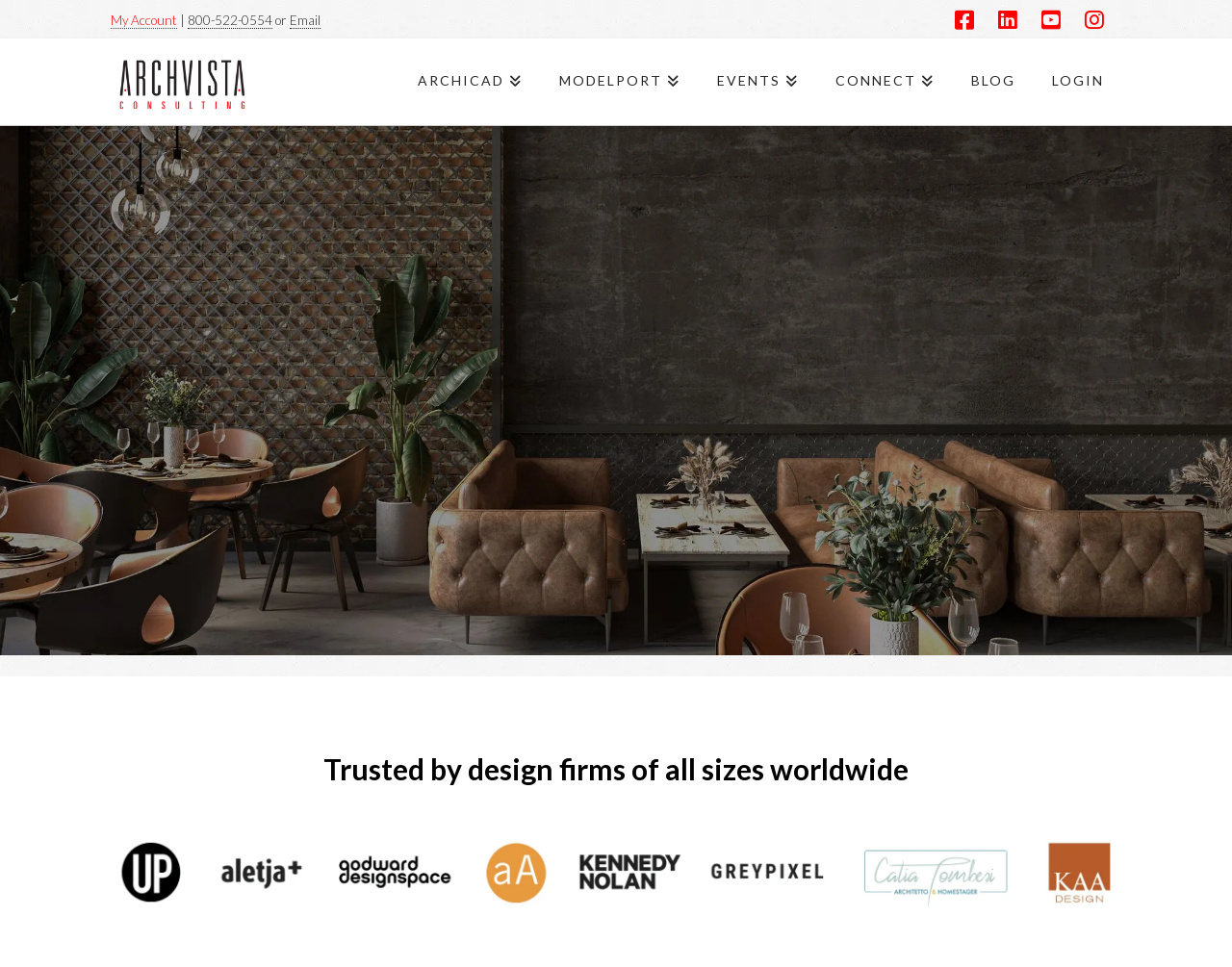Generate a thorough description of the webpage.

The webpage is about ModelPort, a platform for managing ARCHICAD objects. At the top left, there is a navigation menu with links to "My Account", a phone number, and an email address. To the right of these links, there are social media links to Facebook, LinkedIn, YouTube, and Instagram.

Below the navigation menu, there is a logo of ARCHVISTA, which is an image with a link to the ARCHVISTA website. Next to the logo, there is a horizontal menu with links to ARCHICAD, MODELPORT, EVENTS, CONNECT, BLOG, and LOGIN.

On the lower half of the page, there is a separator line, followed by a text that reads "Trusted by design firms of all sizes worldwide". Below this text, there is another separator line, and then a large image that takes up the rest of the page.

The overall layout of the page is organized, with clear headings and concise text. The use of images and separator lines helps to break up the content and create a visually appealing design.